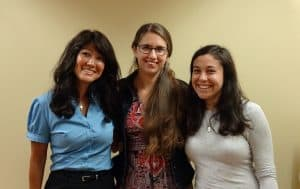Kindly respond to the following question with a single word or a brief phrase: 
What is the purpose of the organization?

Teaching natural family planning